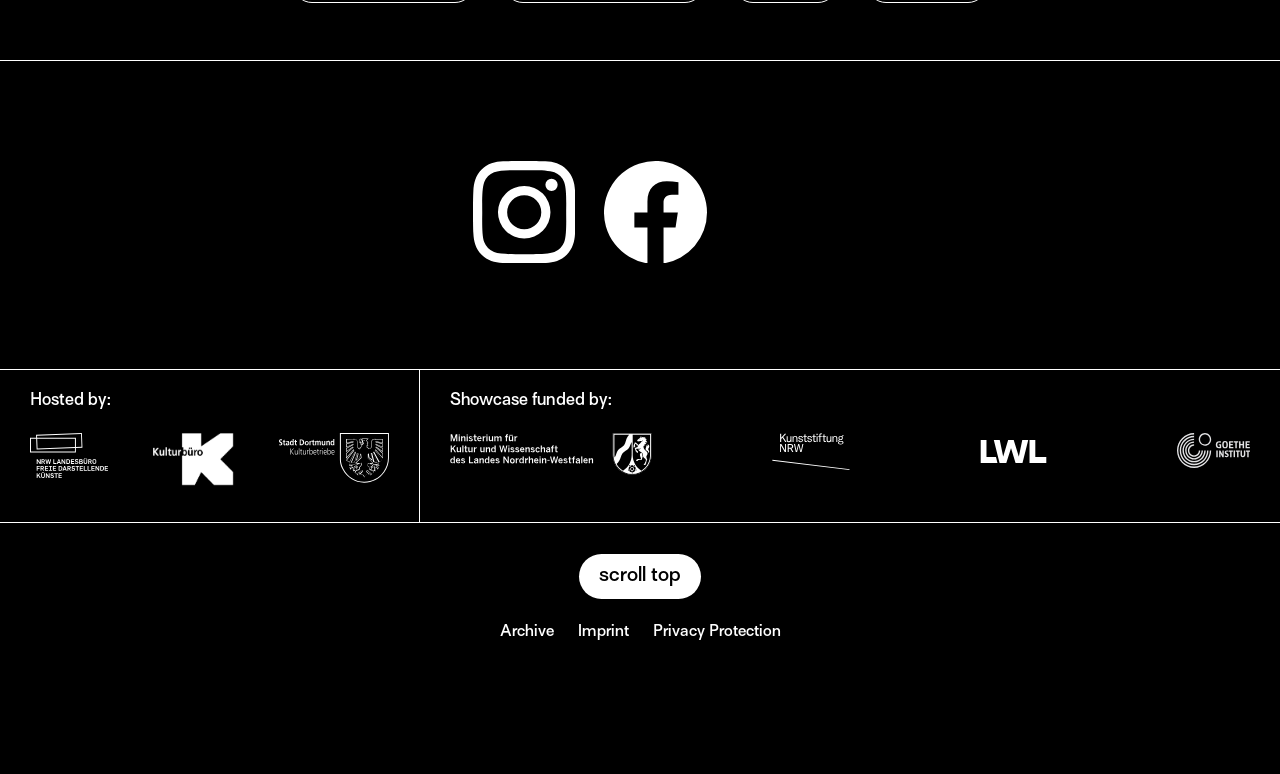Find the bounding box of the element with the following description: "alt="Landschaftsverband Westfalen-Lippe"". The coordinates must be four float numbers between 0 and 1, formatted as [left, top, right, bottom].

[0.757, 0.56, 0.826, 0.621]